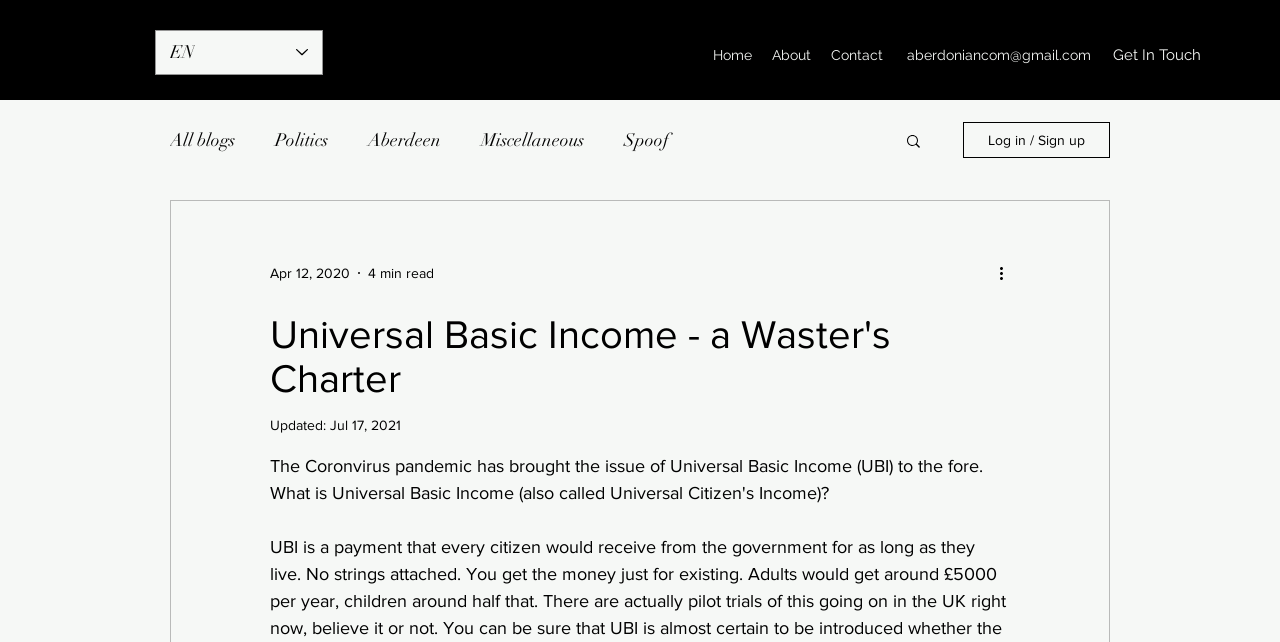Please identify the bounding box coordinates of the element's region that needs to be clicked to fulfill the following instruction: "Go to home page". The bounding box coordinates should consist of four float numbers between 0 and 1, i.e., [left, top, right, bottom].

[0.549, 0.062, 0.595, 0.109]